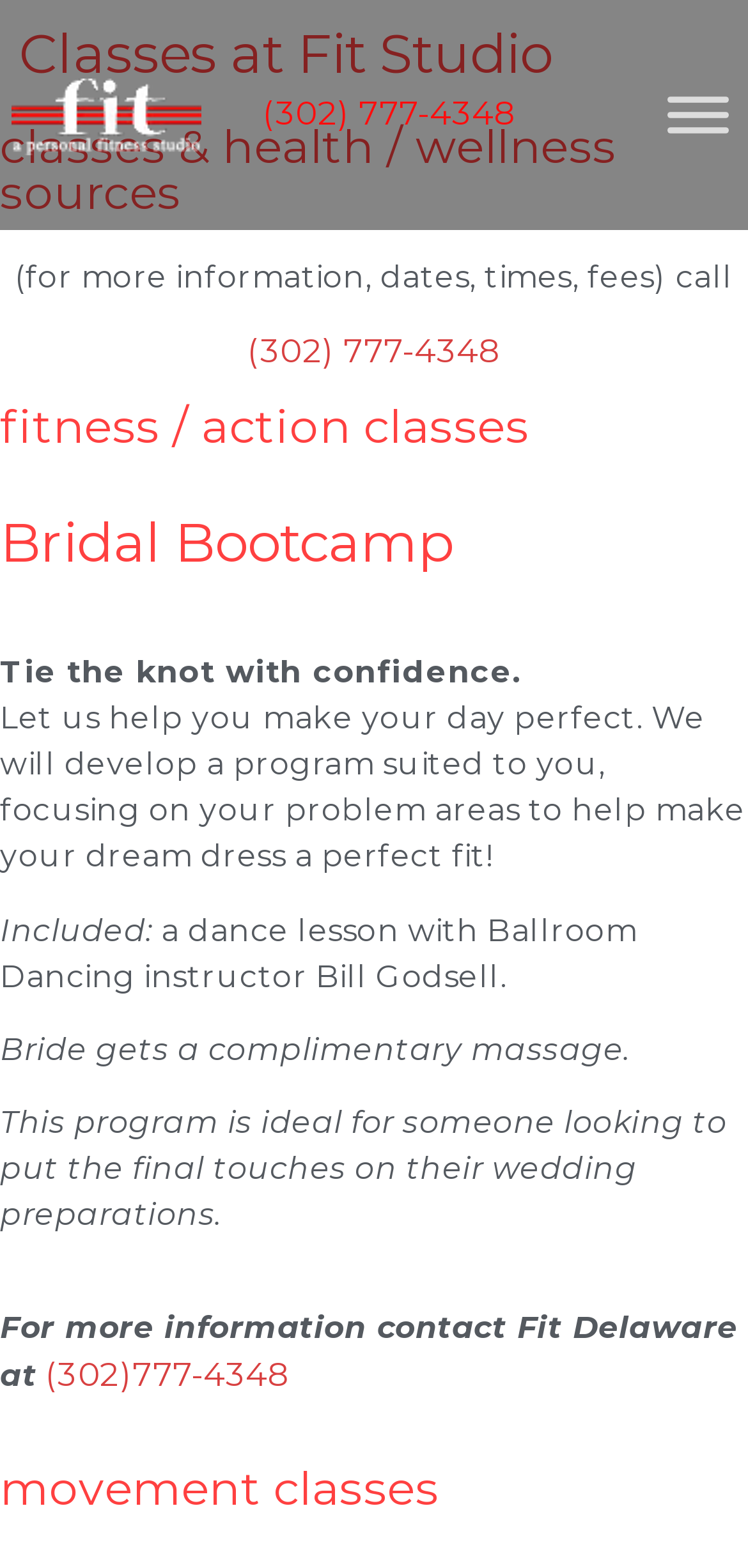For the following element description, predict the bounding box coordinates in the format (top-left x, top-left y, bottom-right x, bottom-right y). All values should be floating point numbers between 0 and 1. Description: (302) 777-4348

[0.331, 0.212, 0.669, 0.236]